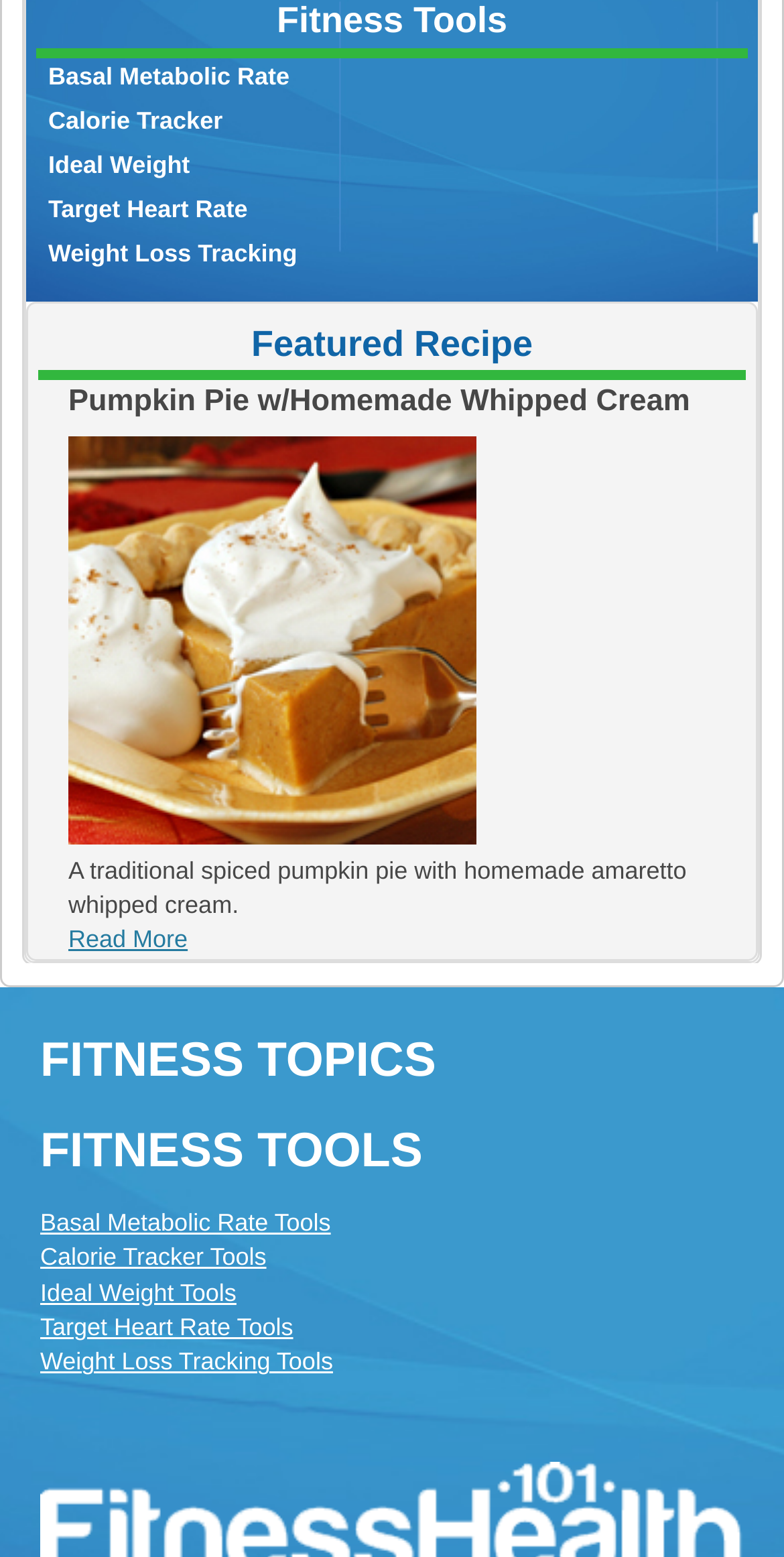Respond with a single word or phrase to the following question: What is the title of the featured recipe?

Pumpkin Pie w/Homemade Whipped Cream